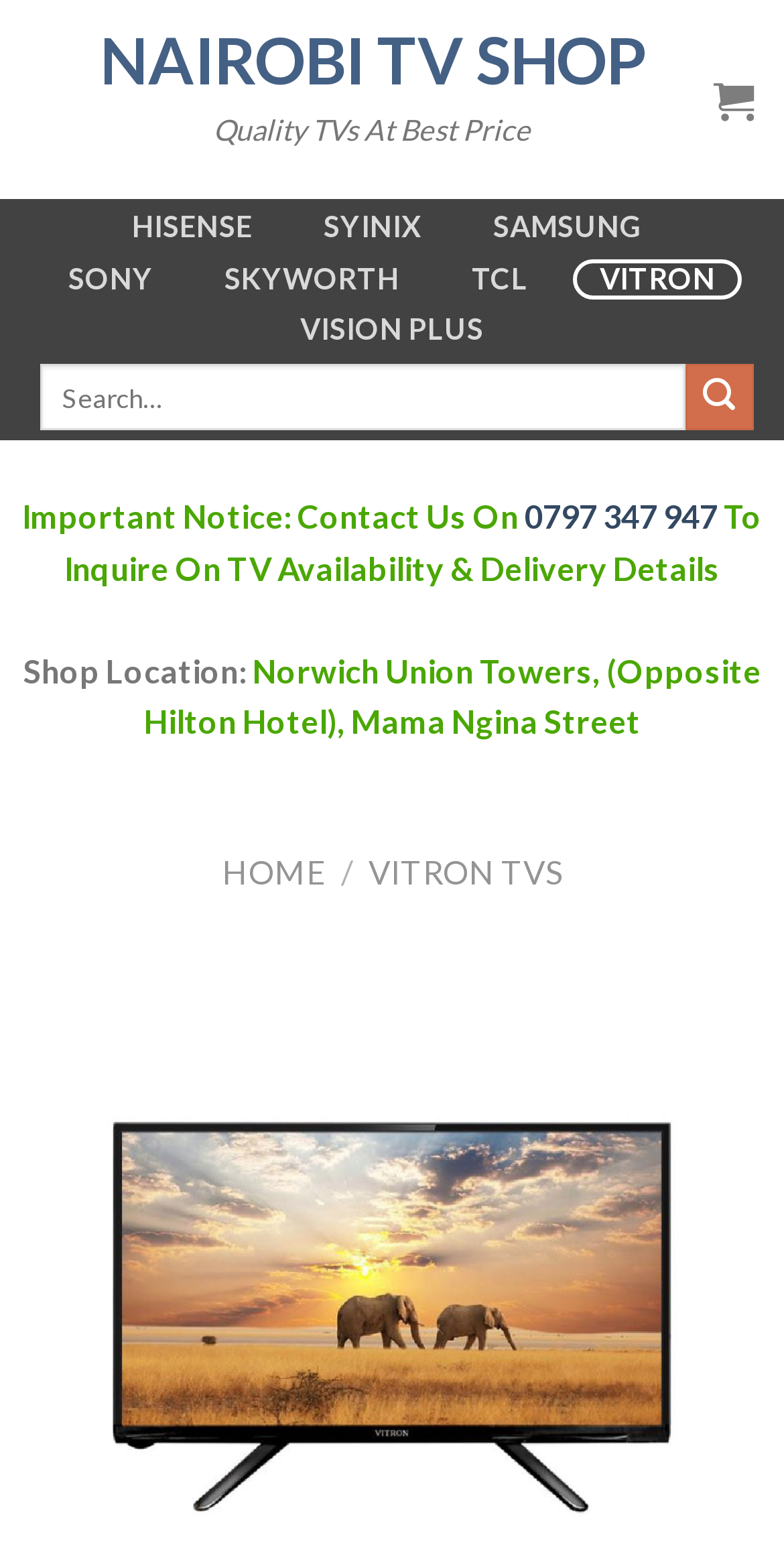Bounding box coordinates are specified in the format (top-left x, top-left y, bottom-right x, bottom-right y). All values are floating point numbers bounded between 0 and 1. Please provide the bounding box coordinate of the region this sentence describes: Vitron TVs

[0.47, 0.547, 0.716, 0.571]